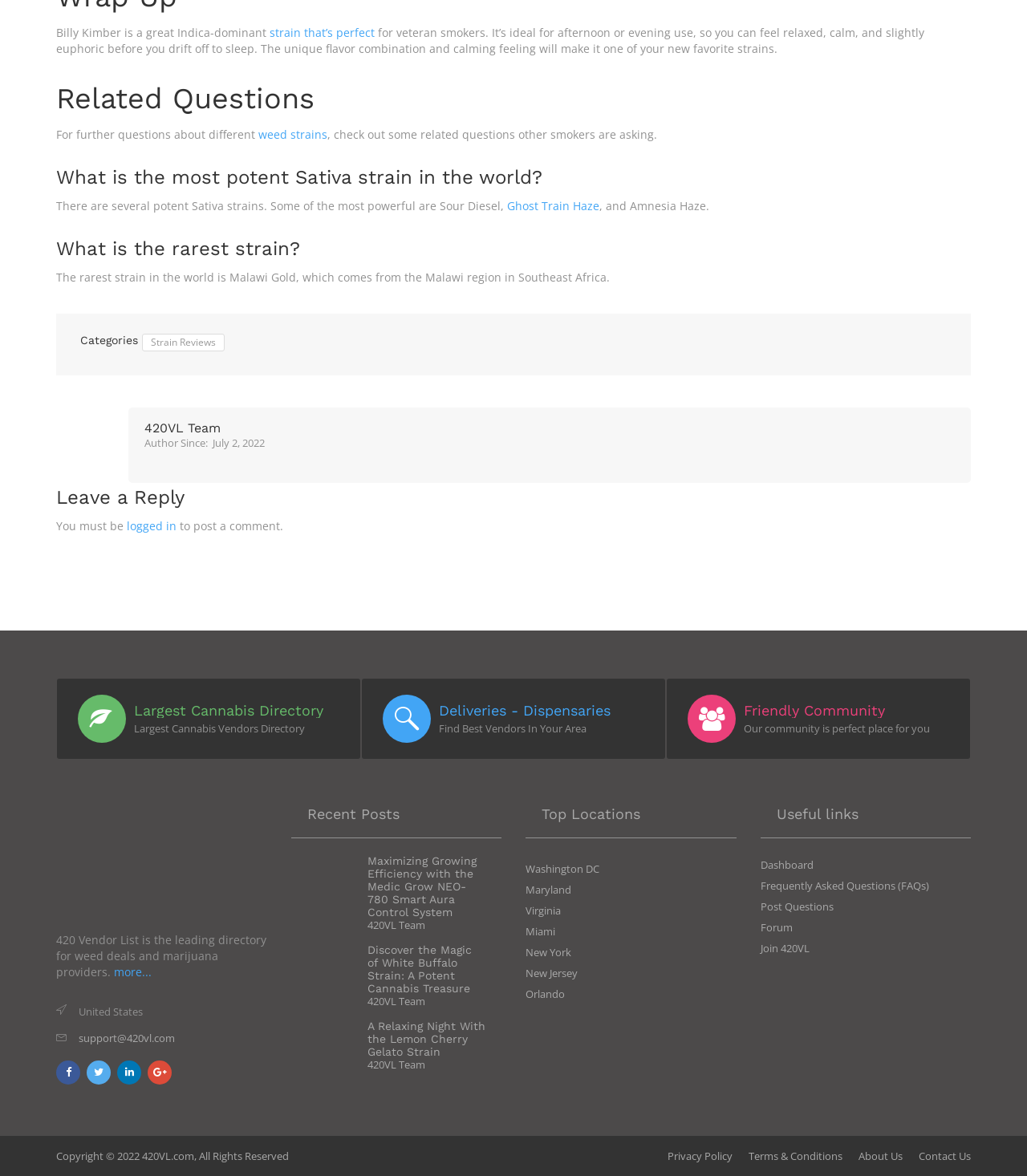Determine the bounding box coordinates of the target area to click to execute the following instruction: "Check out Events."

None